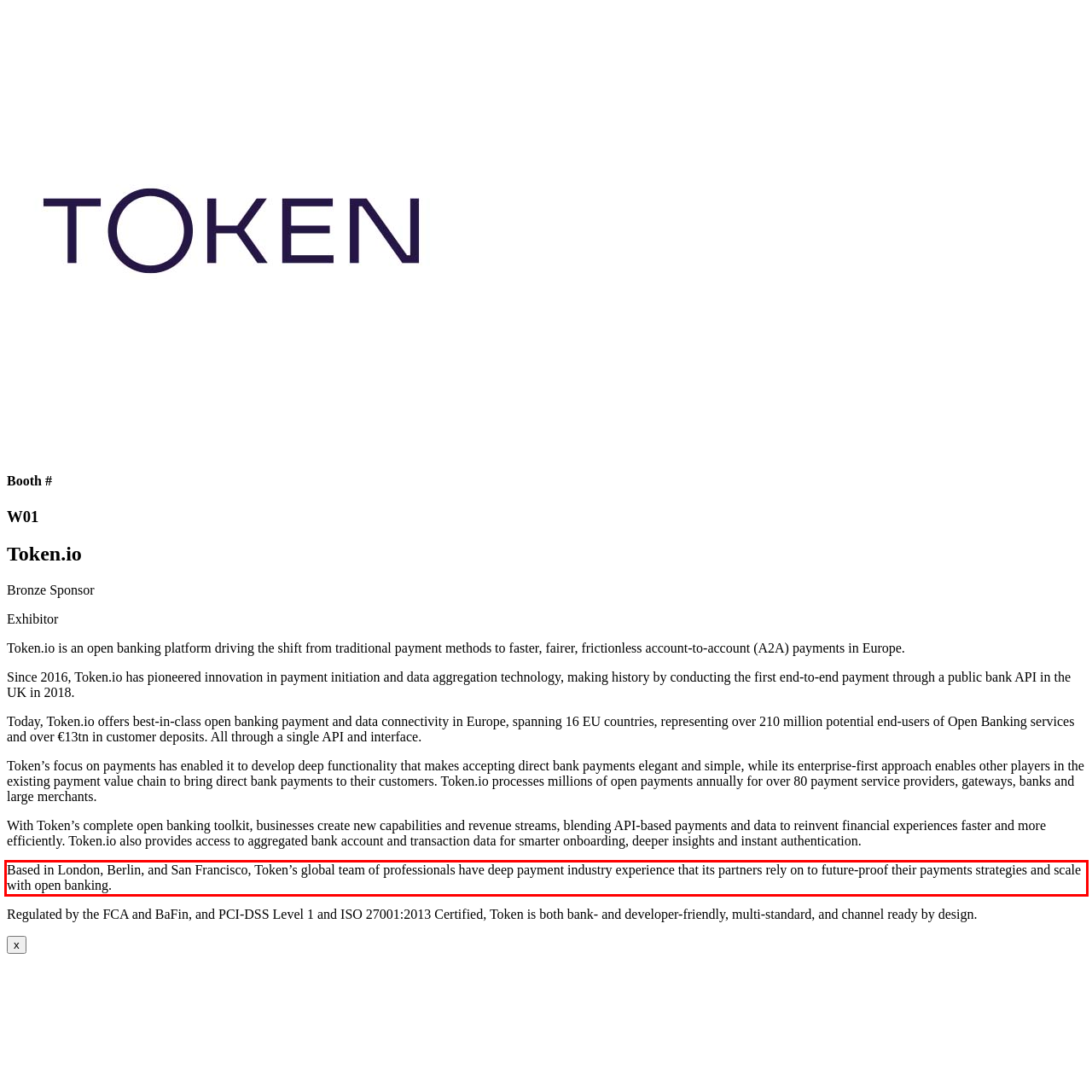Please use OCR to extract the text content from the red bounding box in the provided webpage screenshot.

Based in London, Berlin, and San Francisco, Token’s global team of professionals have deep payment industry experience that its partners rely on to future-proof their payments strategies and scale with open banking.